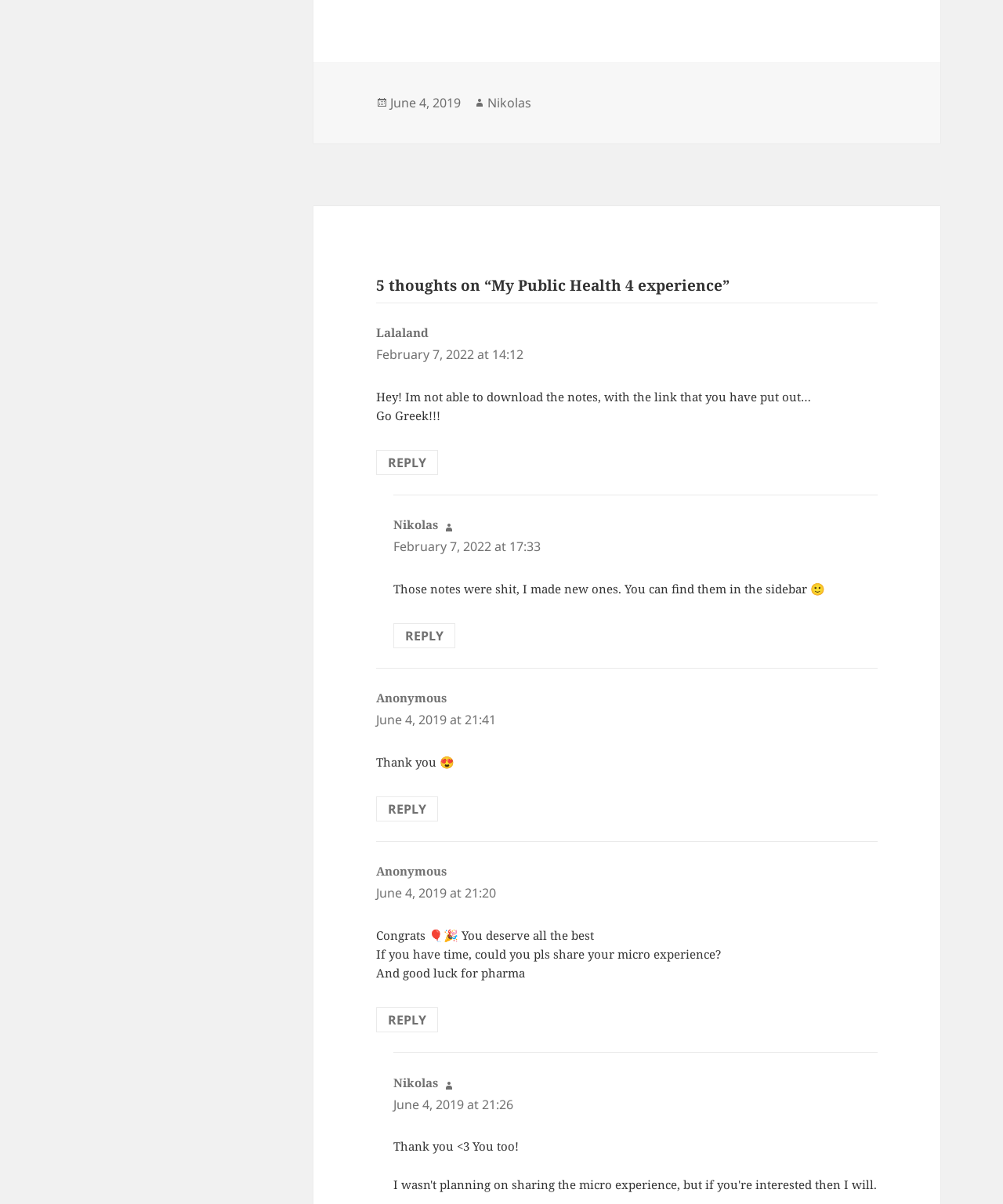What is the name of the person who commented 'Go Greek!!!'?
Carefully examine the image and provide a detailed answer to the question.

The name of the person who commented 'Go Greek!!!' can be found in the static text element with the text 'Lalaland'. This static text element is located near the comment 'Go Greek!!!', indicating that it is the name of the person who made the comment.